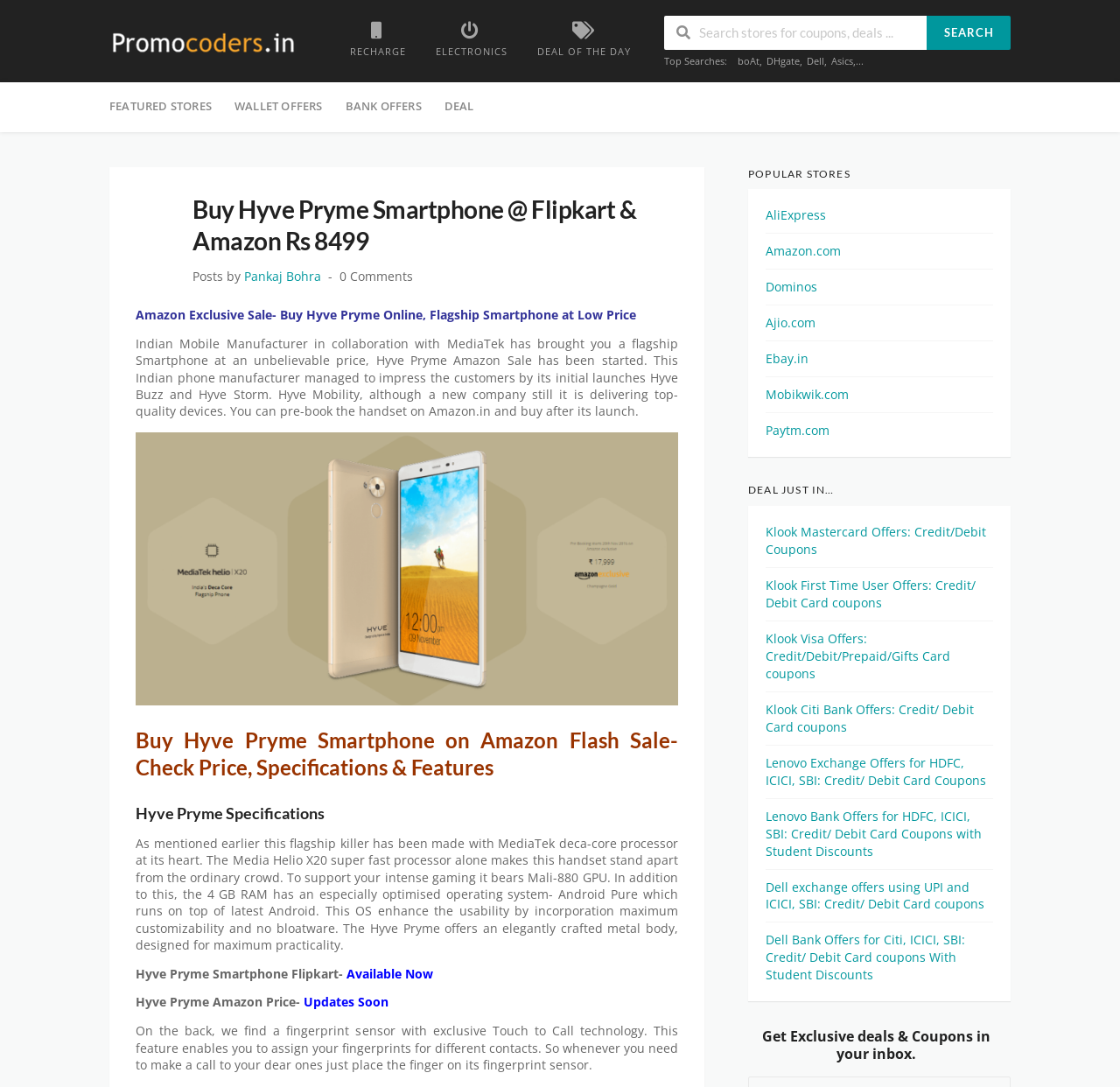Please identify the bounding box coordinates for the region that you need to click to follow this instruction: "Click on Promo Code".

[0.098, 0.032, 0.266, 0.047]